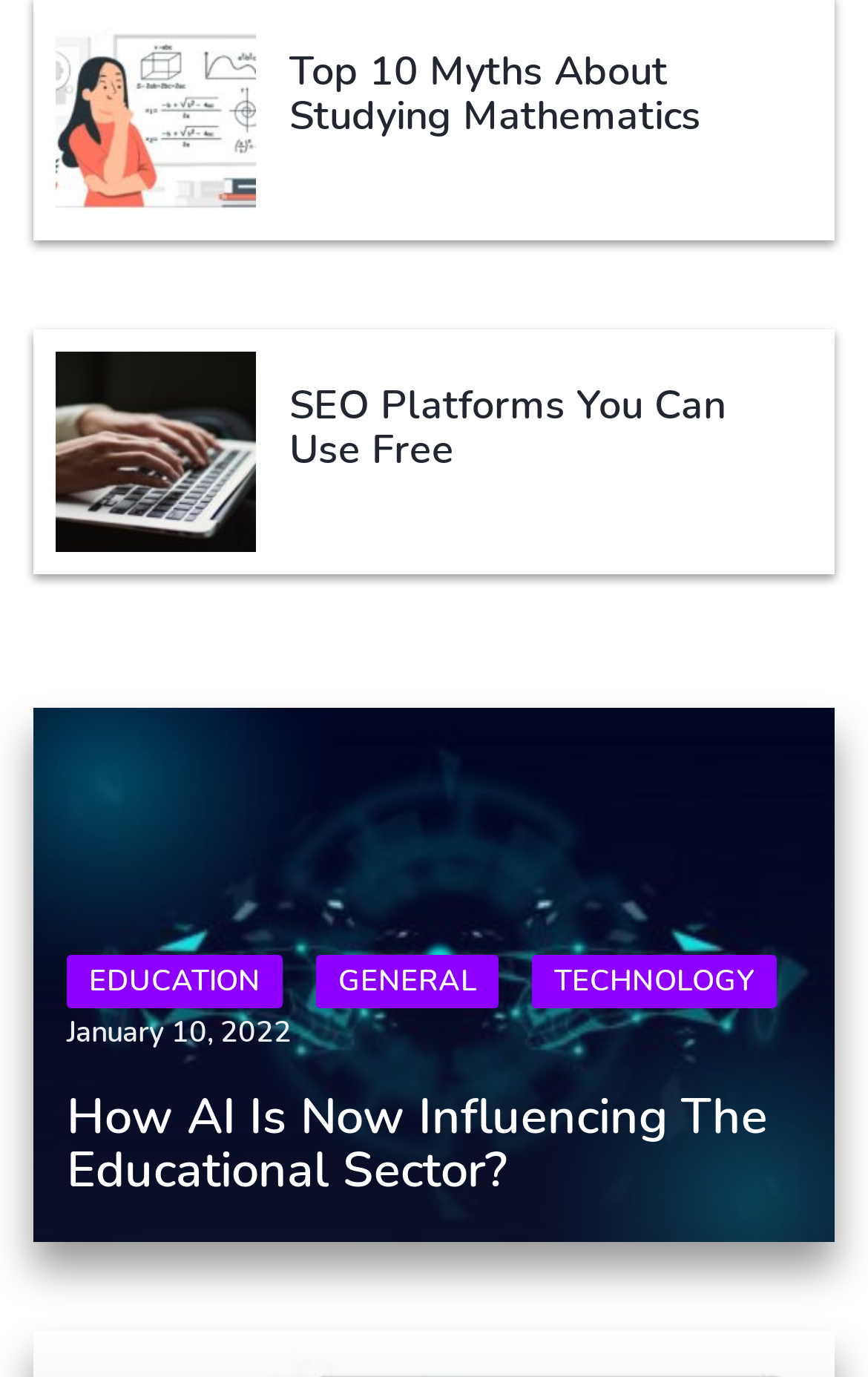Utilize the details in the image to thoroughly answer the following question: What is the topic of the first article?

I read the title of the first article link, which is 'Top 10 Myths about Studying Mathematics', so the topic of the first article is Mathematics.